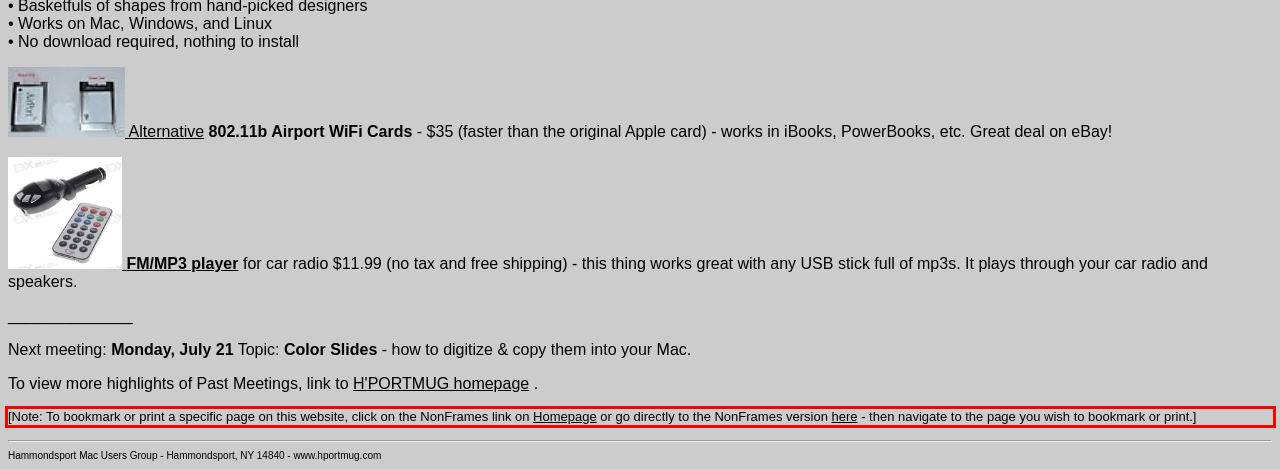Identify the text inside the red bounding box on the provided webpage screenshot by performing OCR.

[Note: To bookmark or print a specific page on this website, click on the NonFrames link on Homepage or go directly to the NonFrames version here - then navigate to the page you wish to bookmark or print.]